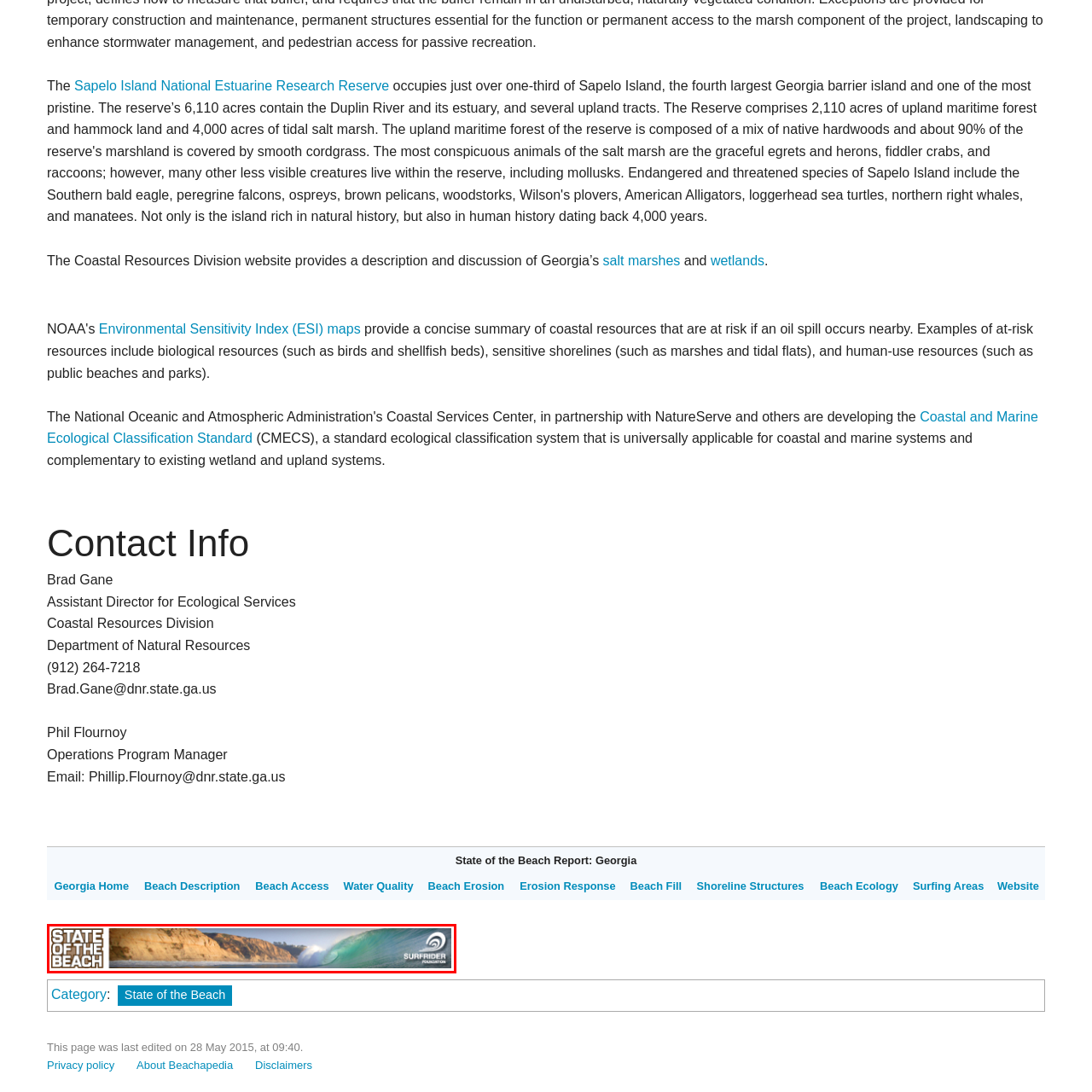Focus on the image marked by the red bounding box and offer an in-depth answer to the subsequent question based on the visual content: What type of environment is showcased on the left side of the banner?

The left side of the banner features a picturesque coastal scene with a stunning sandy beach and golden cliffs under a clear sky, highlighting the natural beauty of coastal environments.